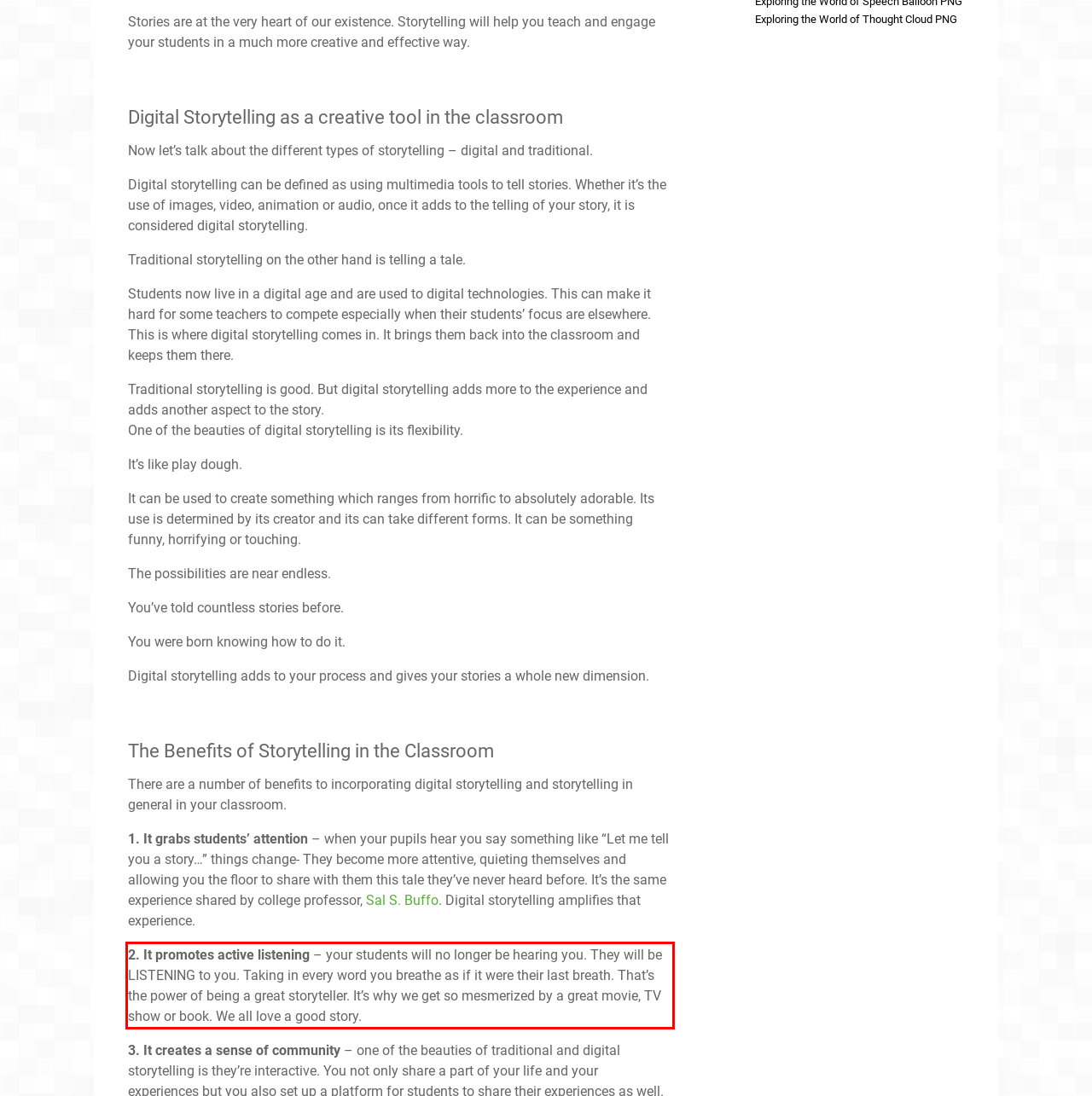Please perform OCR on the text content within the red bounding box that is highlighted in the provided webpage screenshot.

2. It promotes active listening – your students will no longer be hearing you. They will be LISTENING to you. Taking in every word you breathe as if it were their last breath. That’s the power of being a great storyteller. It’s why we get so mesmerized by a great movie, TV show or book. We all love a good story.